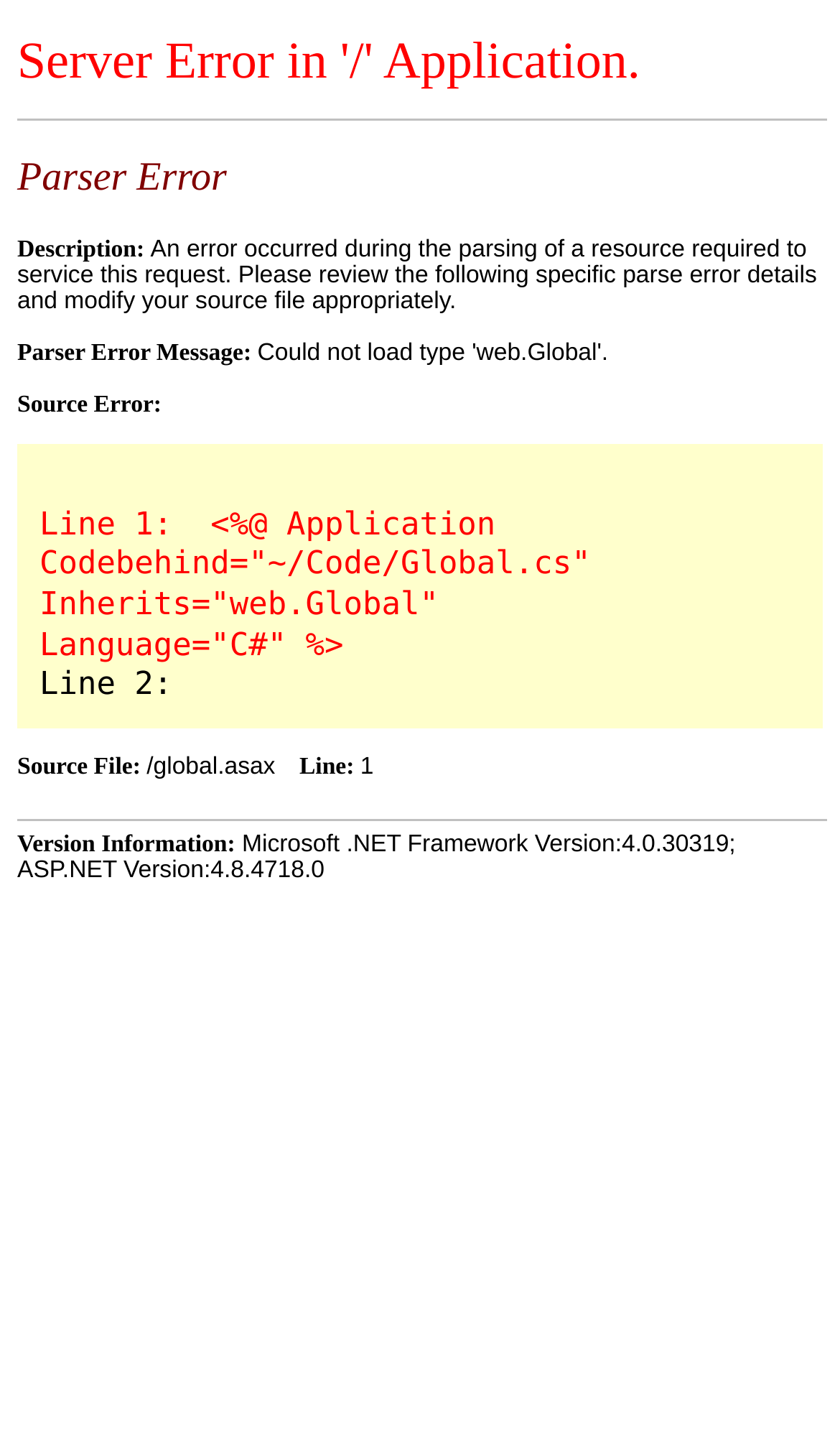What is the ASP.NET version?
Please respond to the question thoroughly and include all relevant details.

The ASP.NET version is displayed in a static text element with a bounding box coordinate of [0.021, 0.582, 0.876, 0.618]. This version information is provided to help diagnose the parser error.